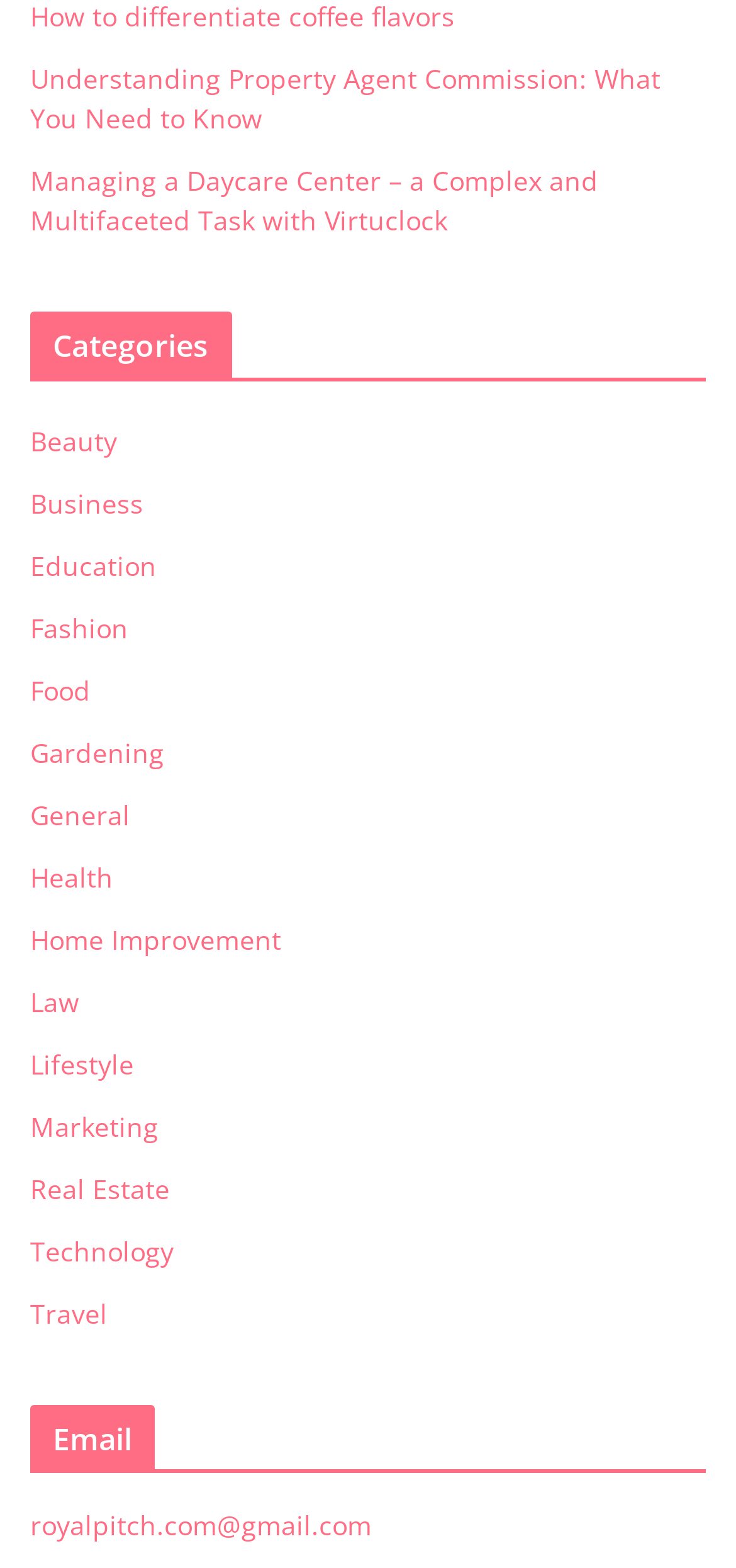Identify the bounding box coordinates of the area you need to click to perform the following instruction: "Read about 'Managing a Daycare Center – a Complex and Multifaceted Task with Virtuclock'".

[0.041, 0.103, 0.813, 0.151]